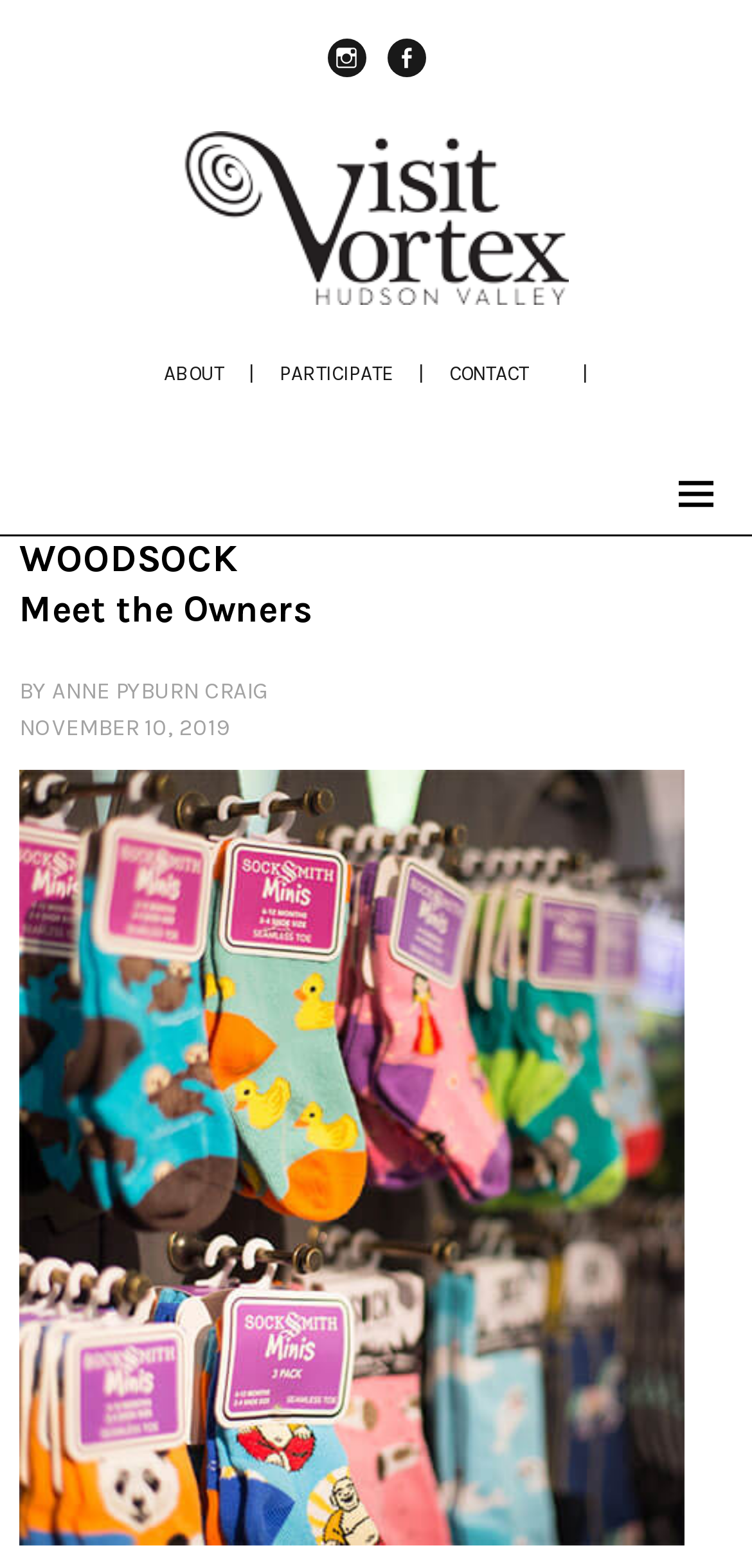Identify the bounding box of the UI element described as follows: "alt="VISITvortex" title="VISITvortex"". Provide the coordinates as four float numbers in the range of 0 to 1 [left, top, right, bottom].

[0.244, 0.175, 0.756, 0.199]